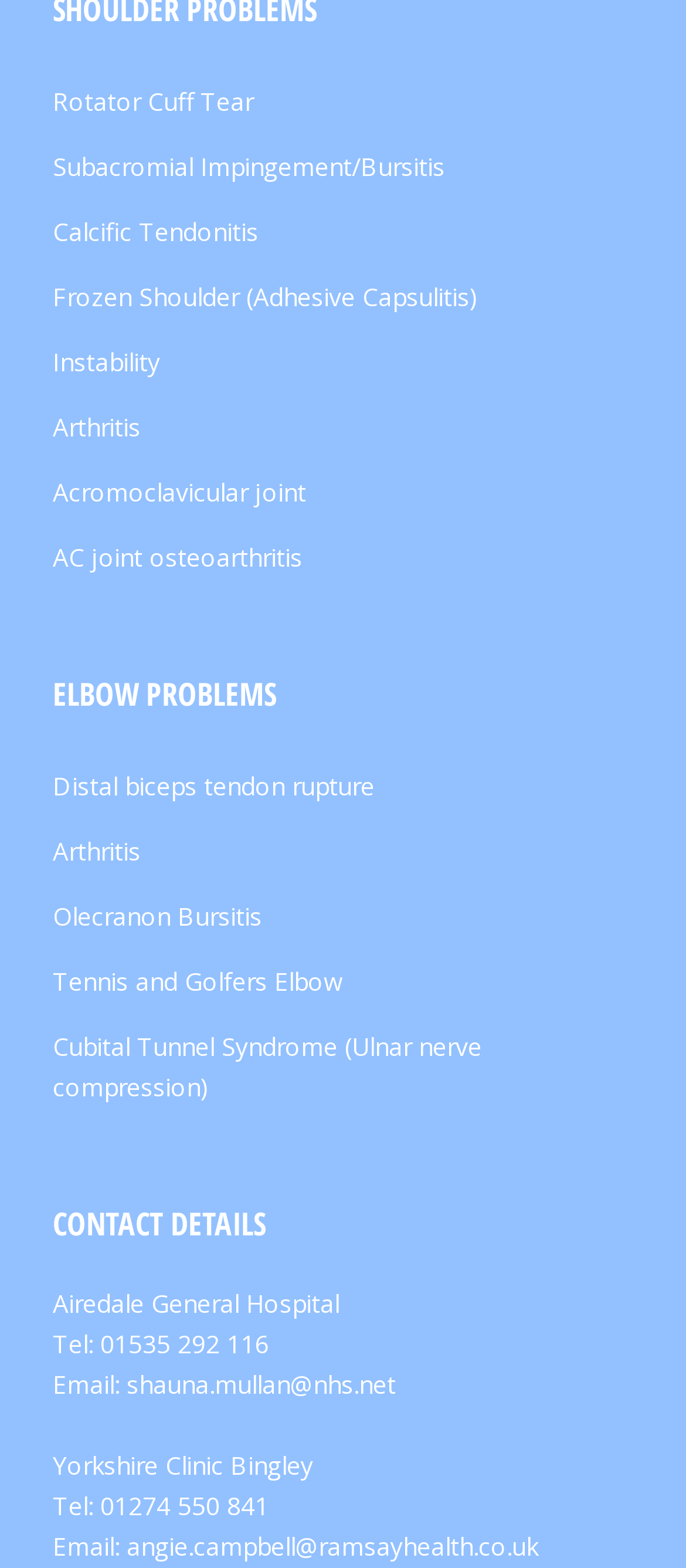Please provide the bounding box coordinate of the region that matches the element description: shauna.mullan@nhs.net. Coordinates should be in the format (top-left x, top-left y, bottom-right x, bottom-right y) and all values should be between 0 and 1.

[0.185, 0.872, 0.577, 0.893]